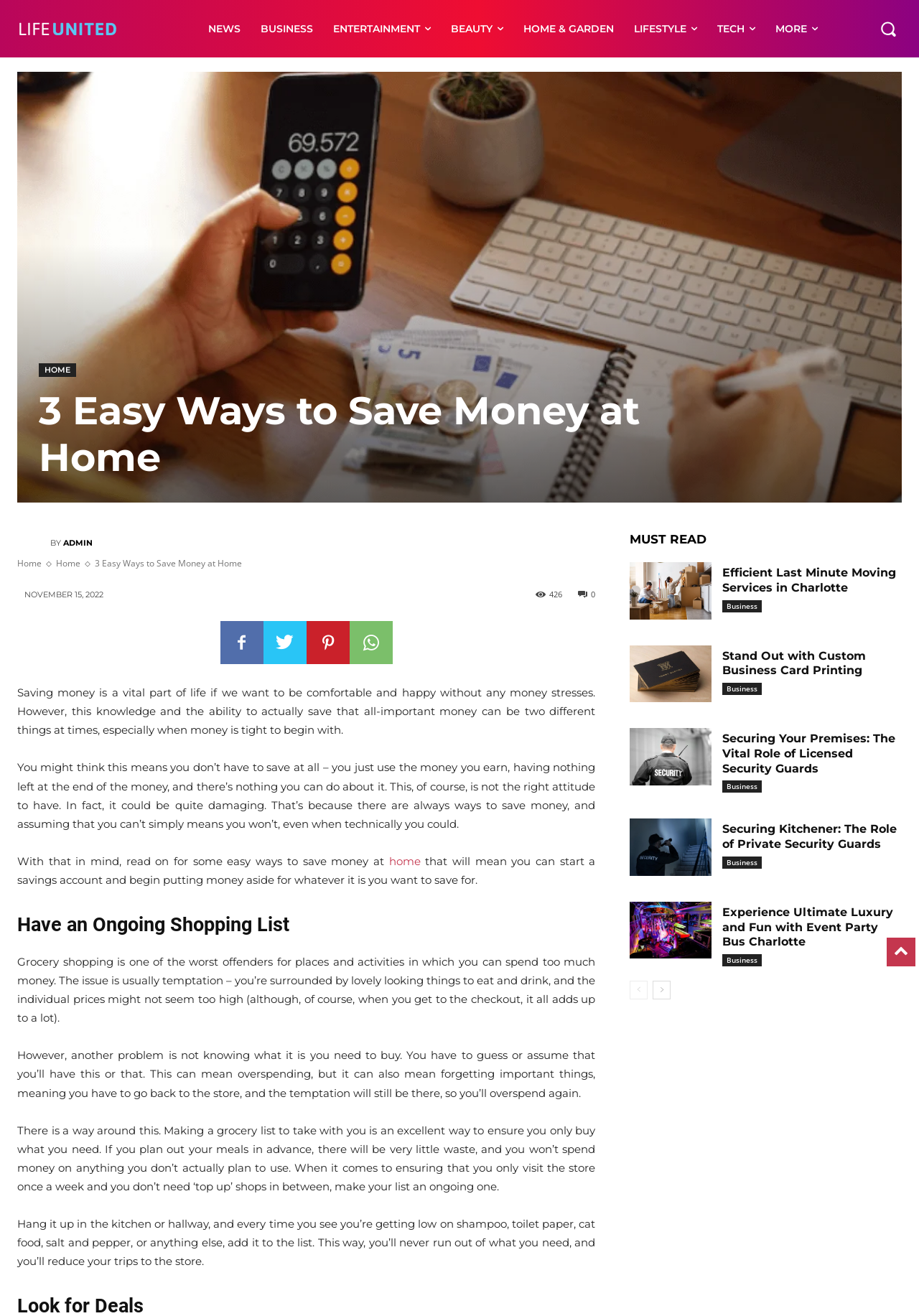Respond to the following question using a concise word or phrase: 
What is the benefit of having a savings account?

To save for goals